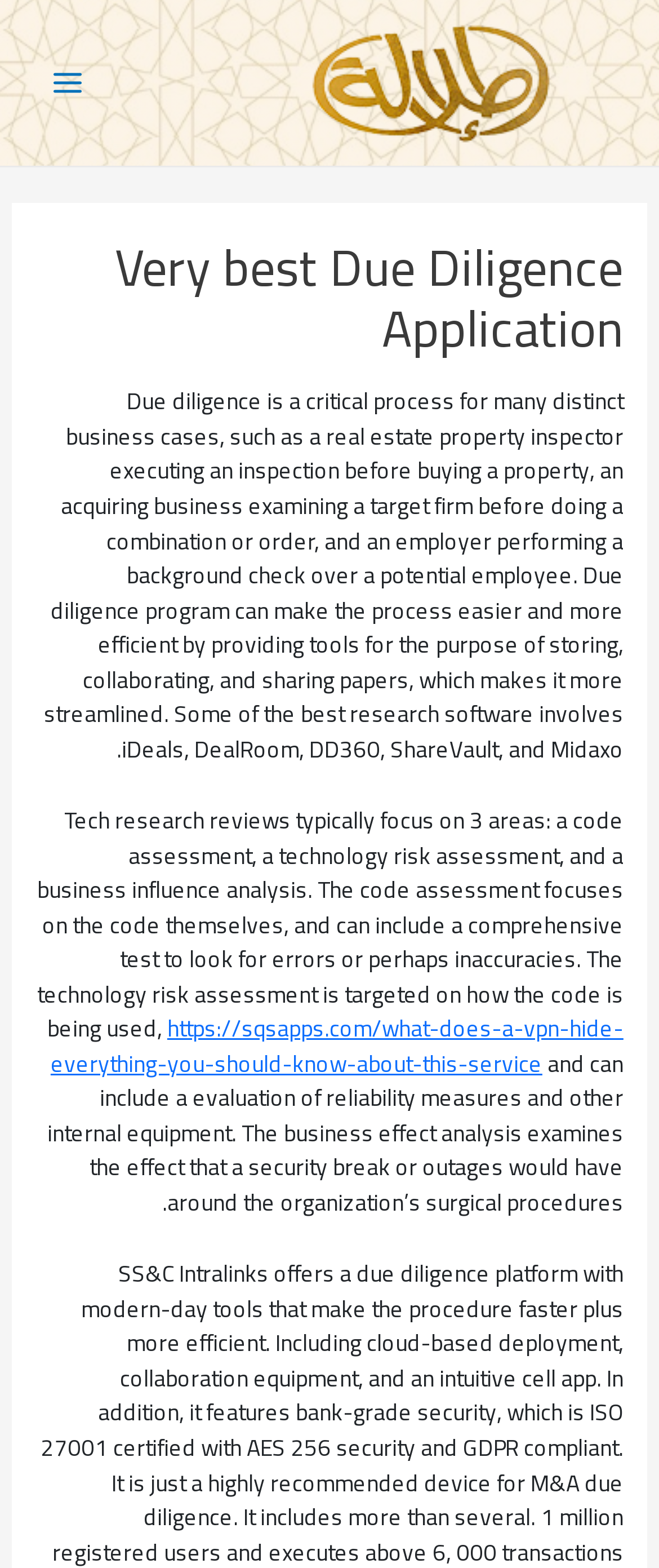What is due diligence?
Using the information presented in the image, please offer a detailed response to the question.

Based on the webpage content, due diligence is a critical process for many distinct business cases, such as a real estate property inspector executing an inspection before buying a property, an acquiring business examining a target firm before doing a combination or order, and an employer performing a background check over a potential employee.